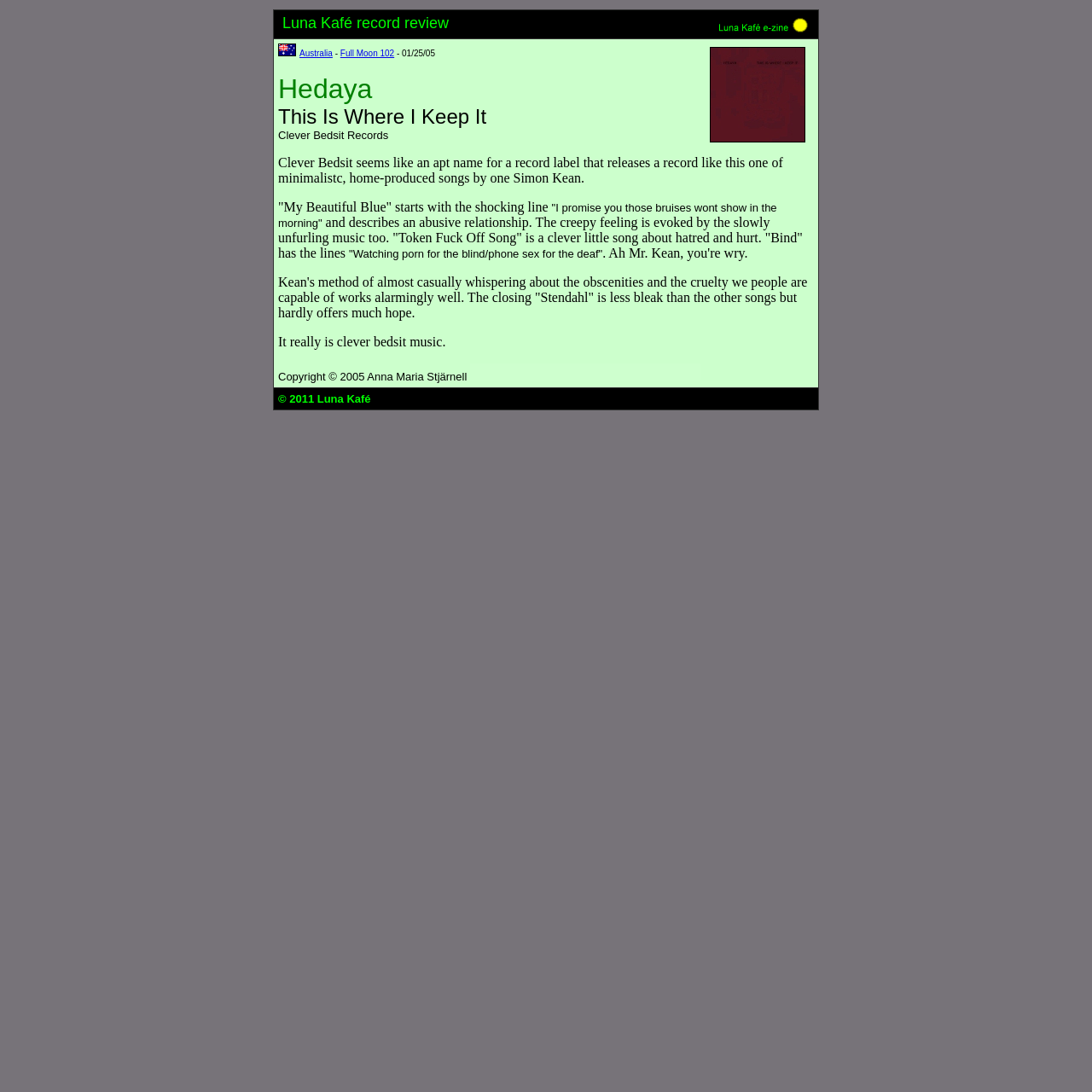Please determine the bounding box coordinates for the UI element described as: "Australia".

[0.274, 0.045, 0.305, 0.053]